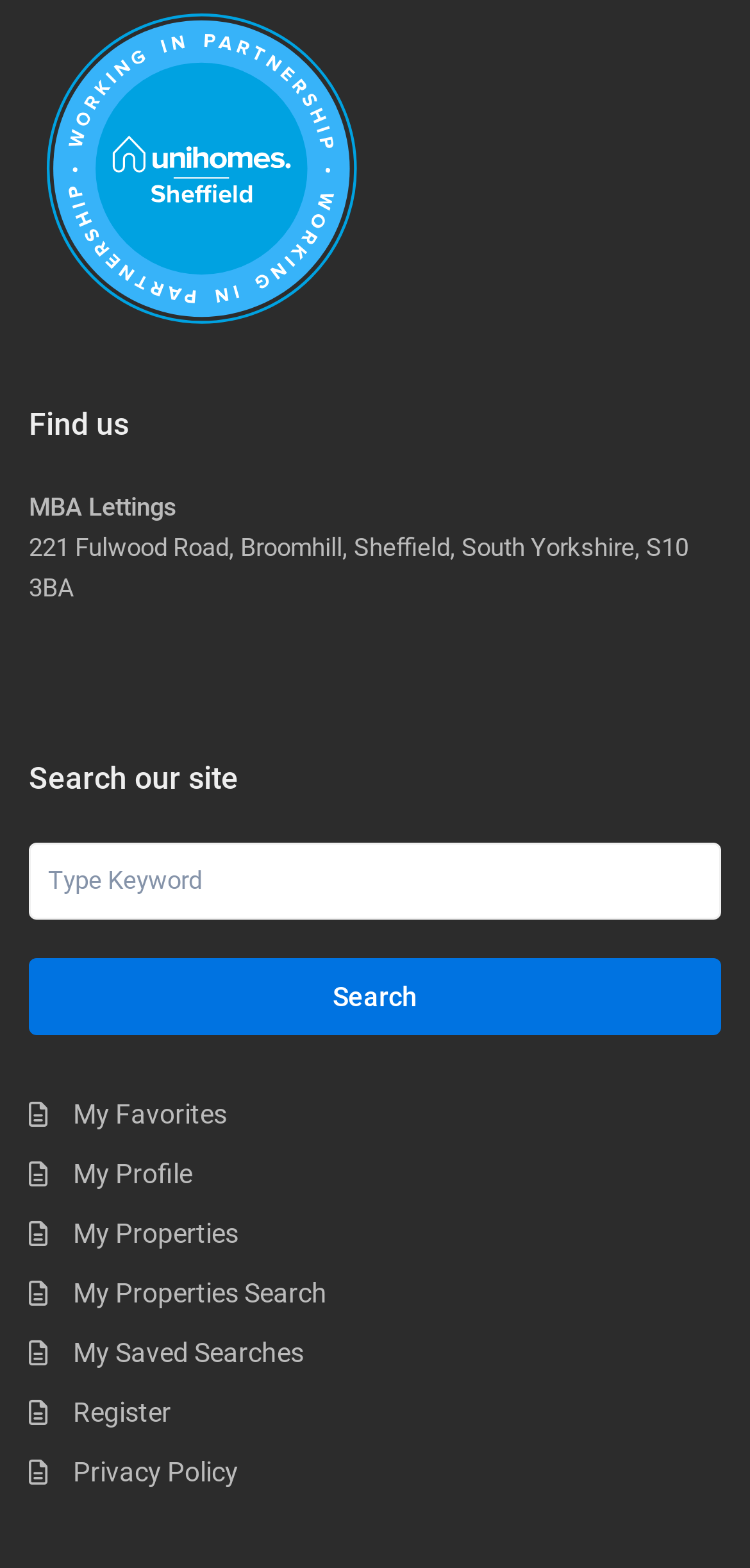What is the address of MBA Lettings?
Please provide a single word or phrase answer based on the image.

221 Fulwood Road, Broomhill, Sheffield, South Yorkshire, S10 3BA